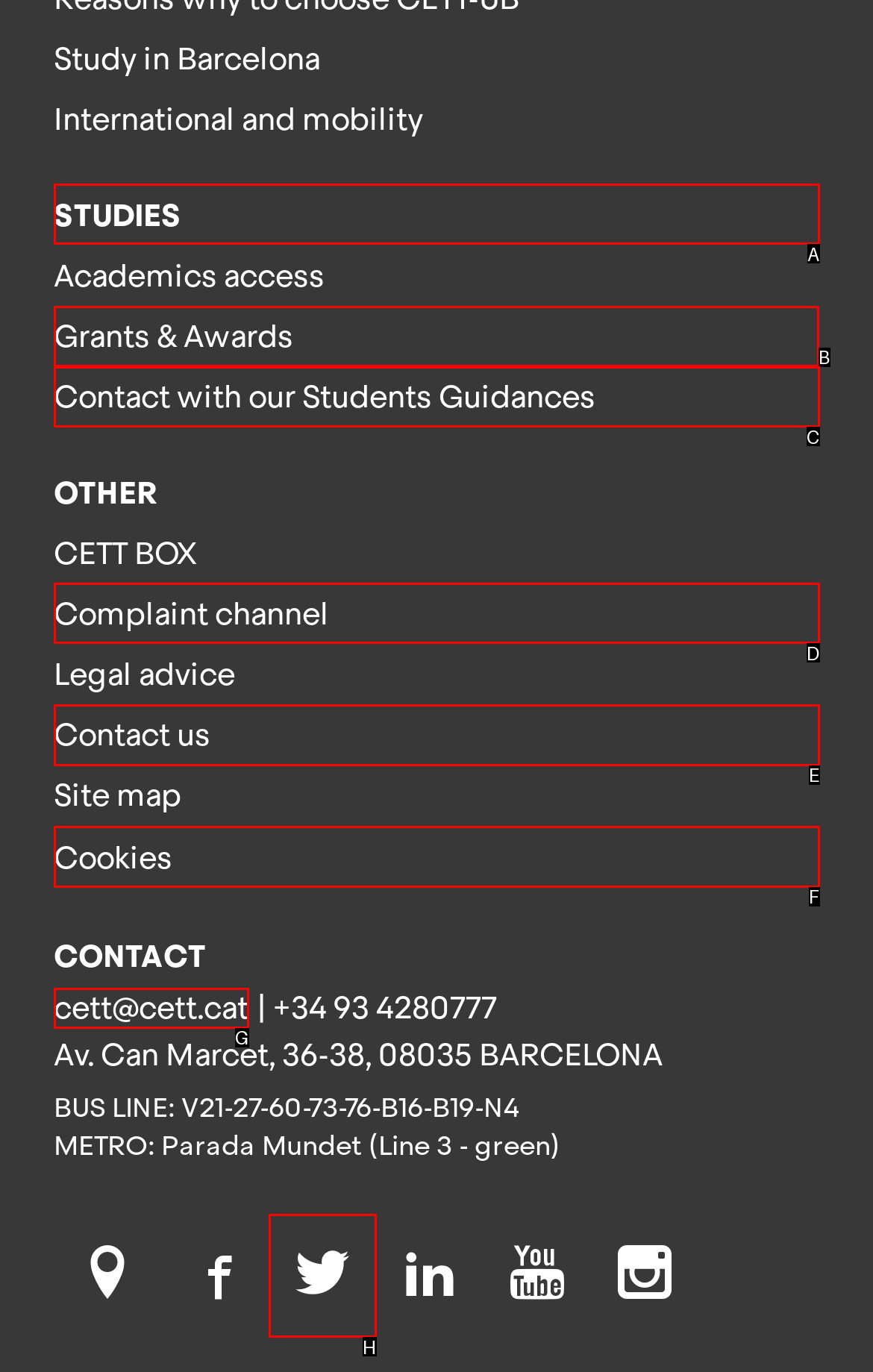Out of the given choices, which letter corresponds to the UI element required to Access 'Grants & Awards'? Answer with the letter.

B